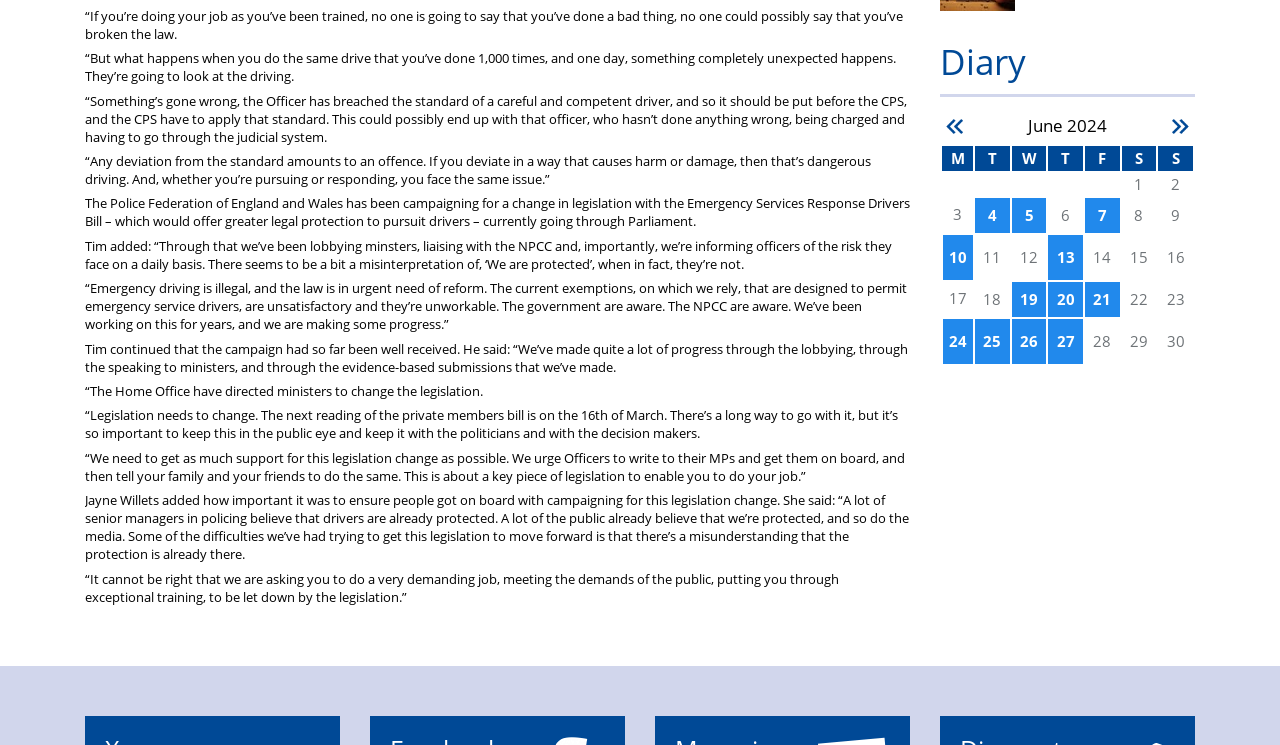Answer the question with a brief word or phrase:
What is the purpose of the Emergency Services Response Drivers Bill?

To offer greater legal protection to pursuit drivers